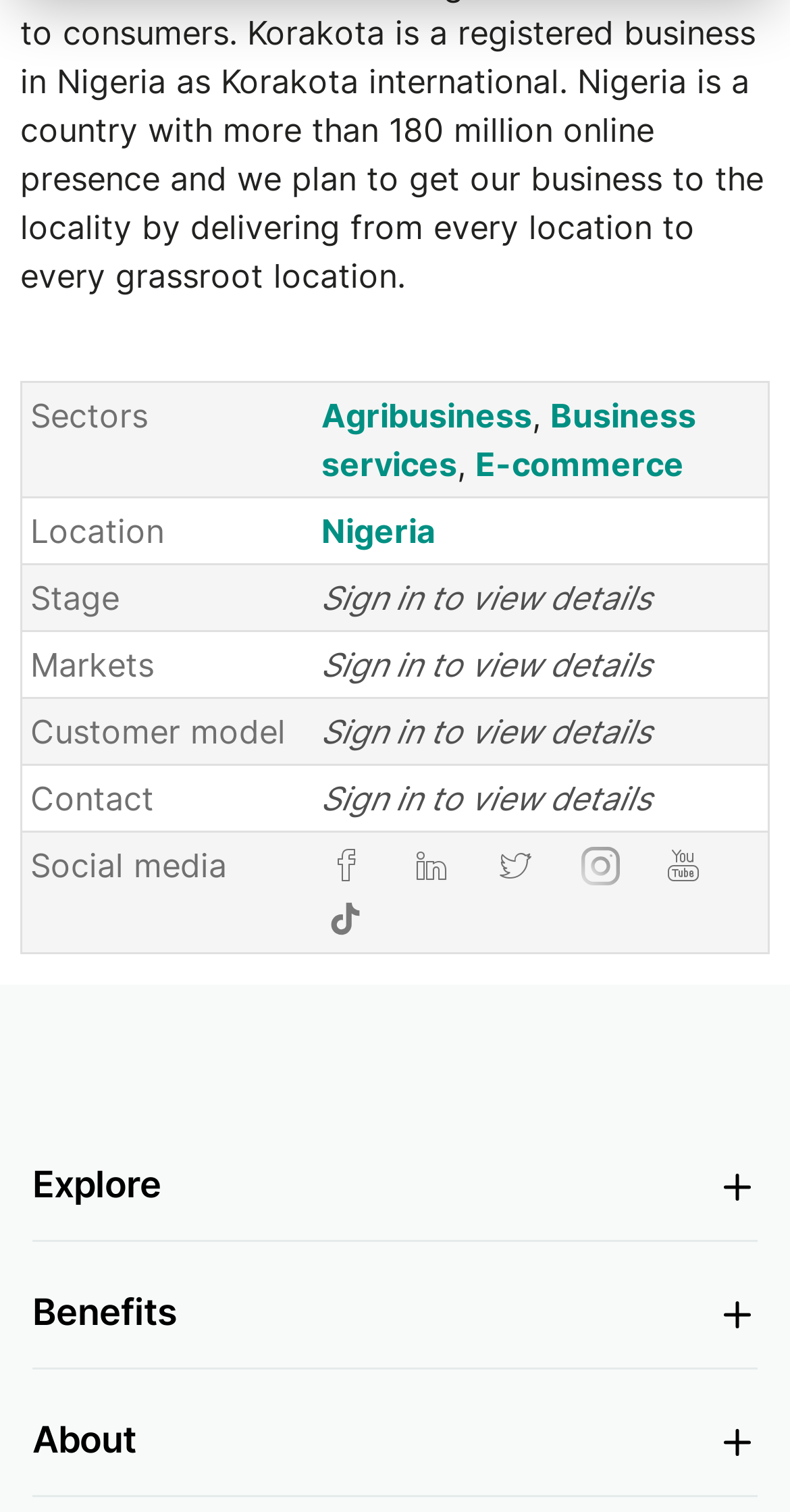Can you find the bounding box coordinates for the element to click on to achieve the instruction: "Read the 'Blogs'"?

None